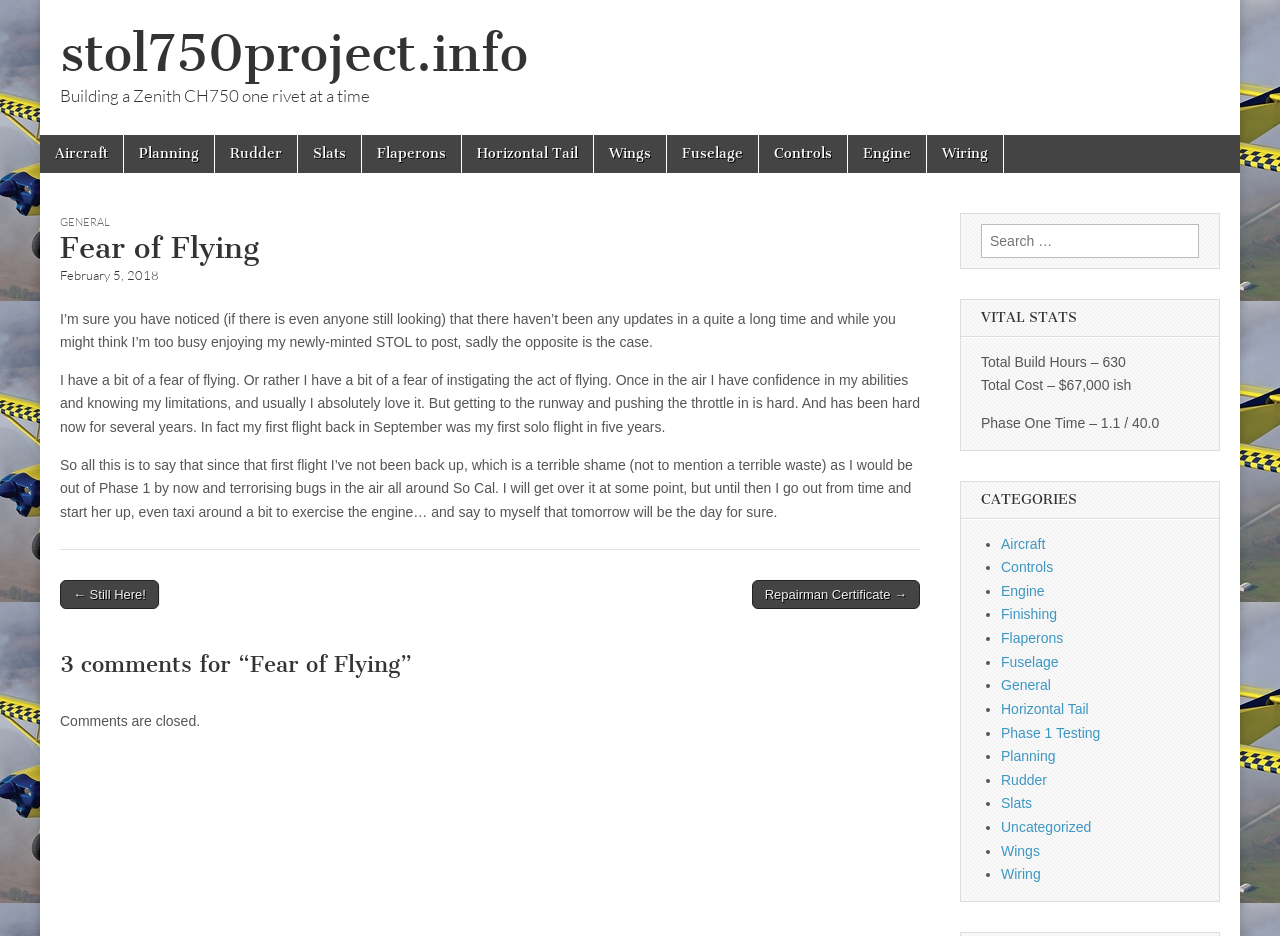Find the bounding box coordinates for the element described here: "Repairman Certificate →".

[0.587, 0.619, 0.719, 0.651]